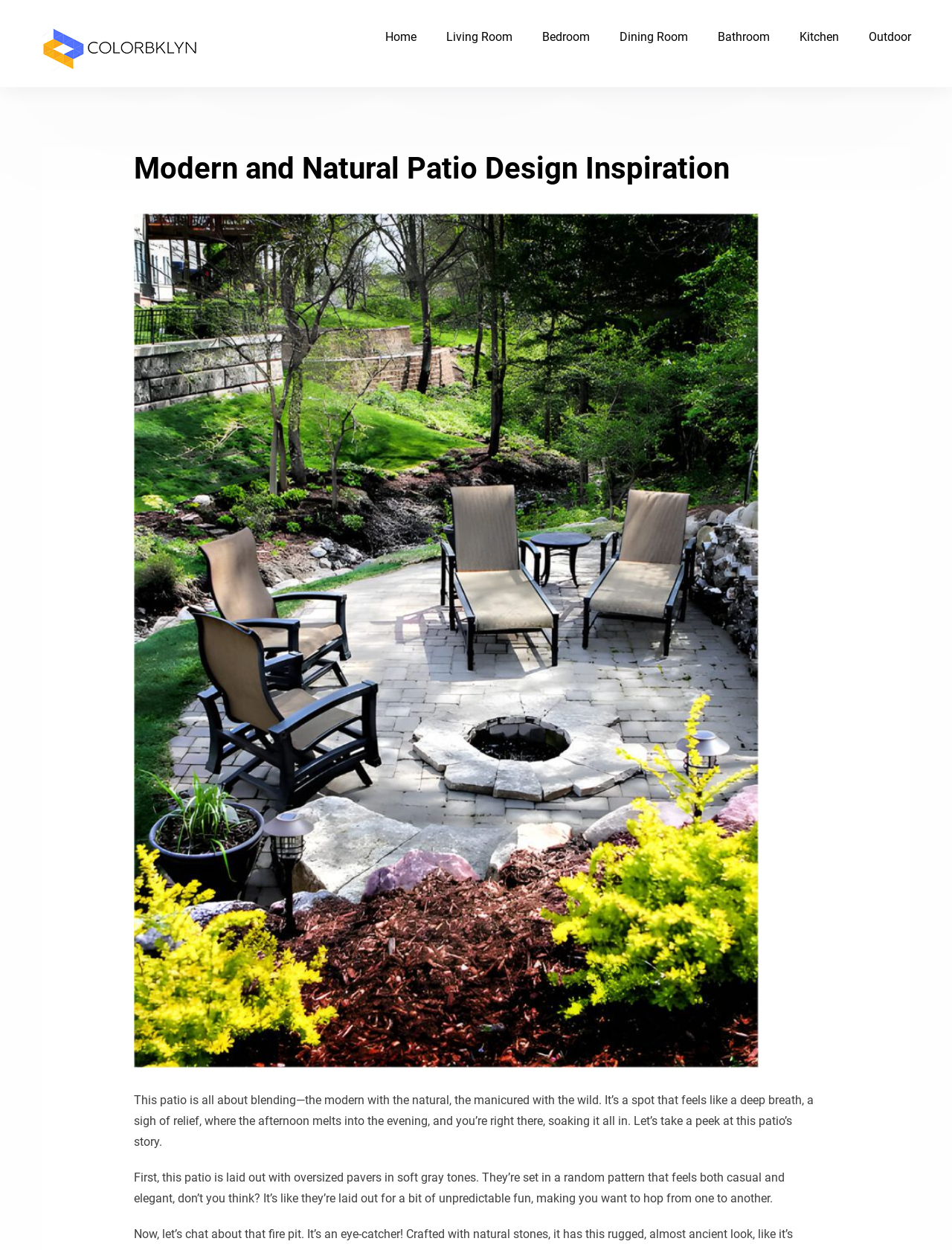Please give a short response to the question using one word or a phrase:
What is the purpose of this webpage?

Design inspiration